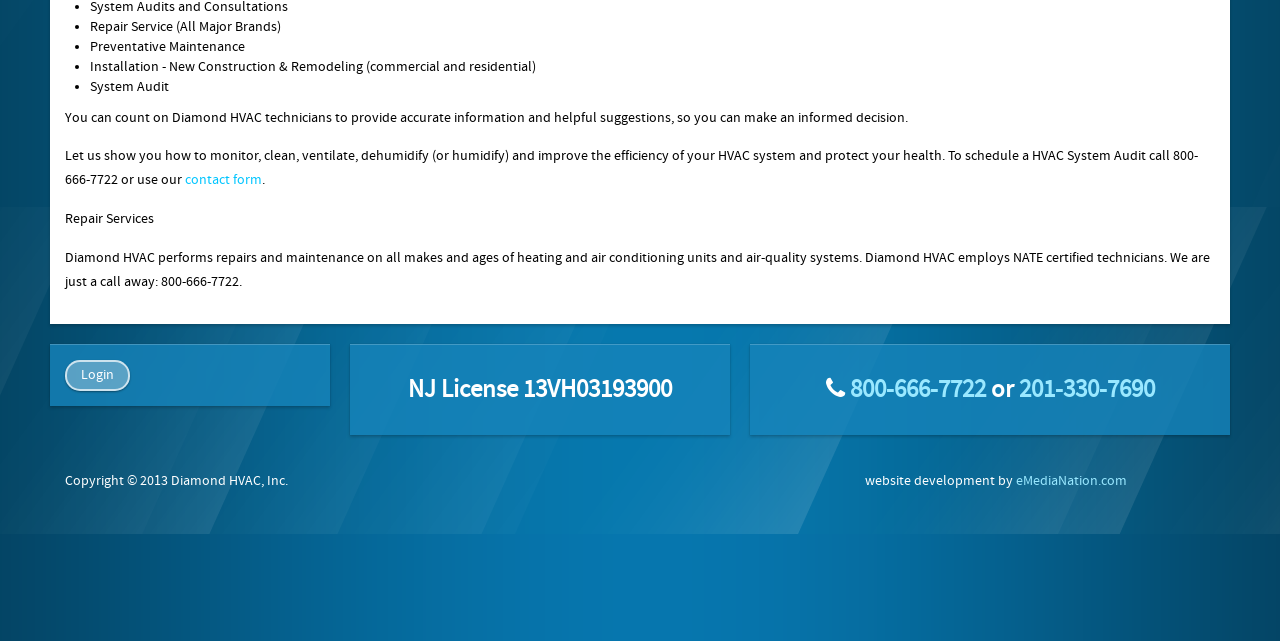From the element description: "eMediaNation.com", extract the bounding box coordinates of the UI element. The coordinates should be expressed as four float numbers between 0 and 1, in the order [left, top, right, bottom].

[0.794, 0.738, 0.88, 0.763]